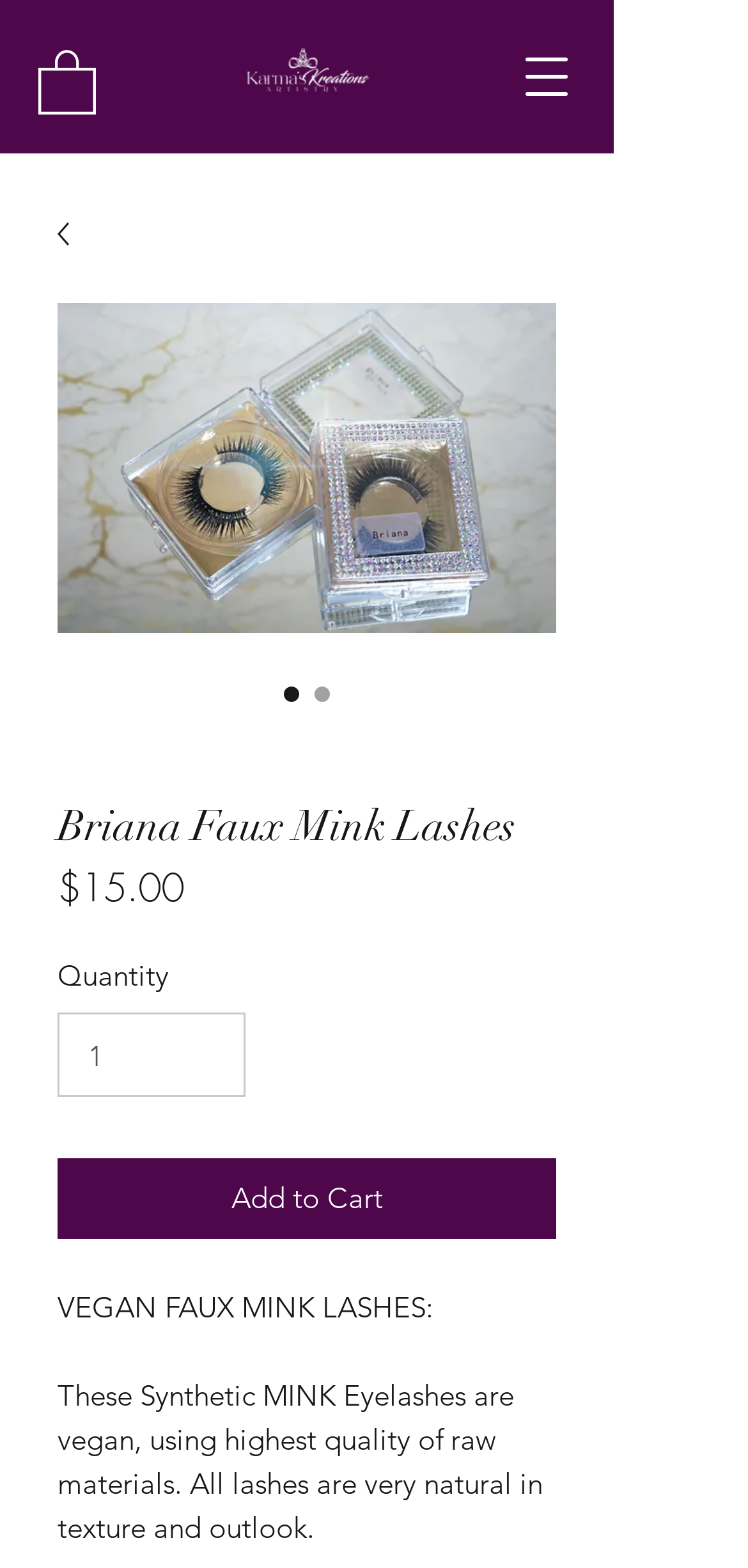Bounding box coordinates are specified in the format (top-left x, top-left y, bottom-right x, bottom-right y). All values are floating point numbers bounded between 0 and 1. Please provide the bounding box coordinate of the region this sentence describes: aria-label="Advertisement" name="aswift_1" title="Advertisement"

None